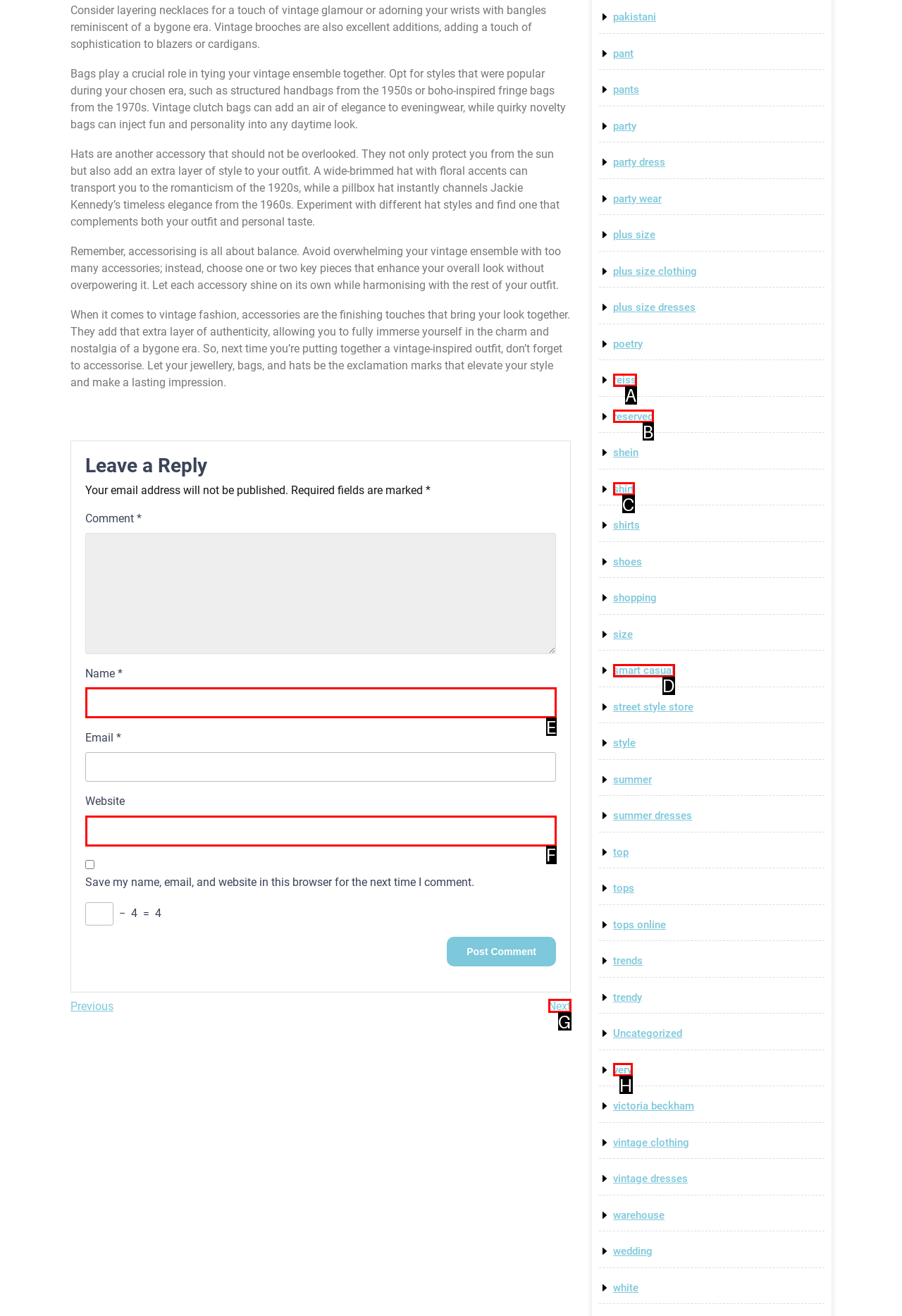Determine the option that best fits the description: parent_node: Name * name="author"
Reply with the letter of the correct option directly.

E